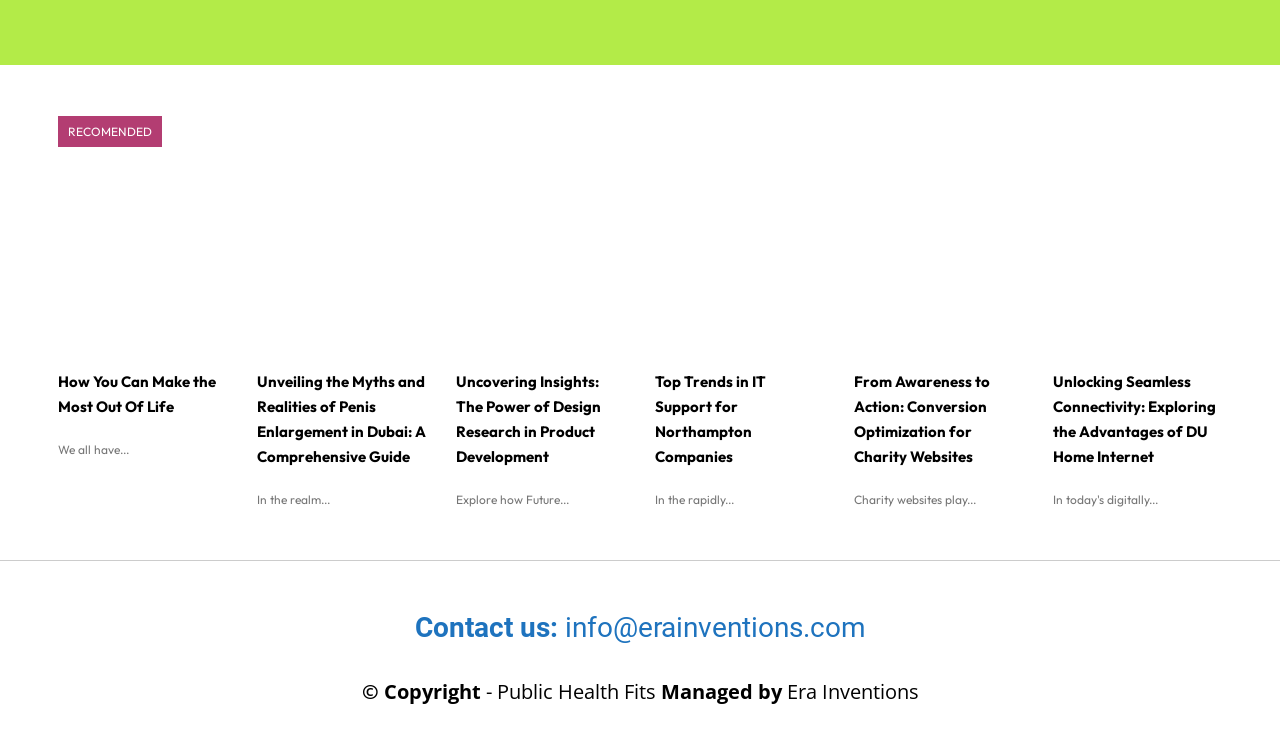Identify the bounding box coordinates of the part that should be clicked to carry out this instruction: "Read 'Unveiling the Myths and Realities of Penis Enlargement in Dubai: A Comprehensive Guide'".

[0.201, 0.229, 0.333, 0.475]